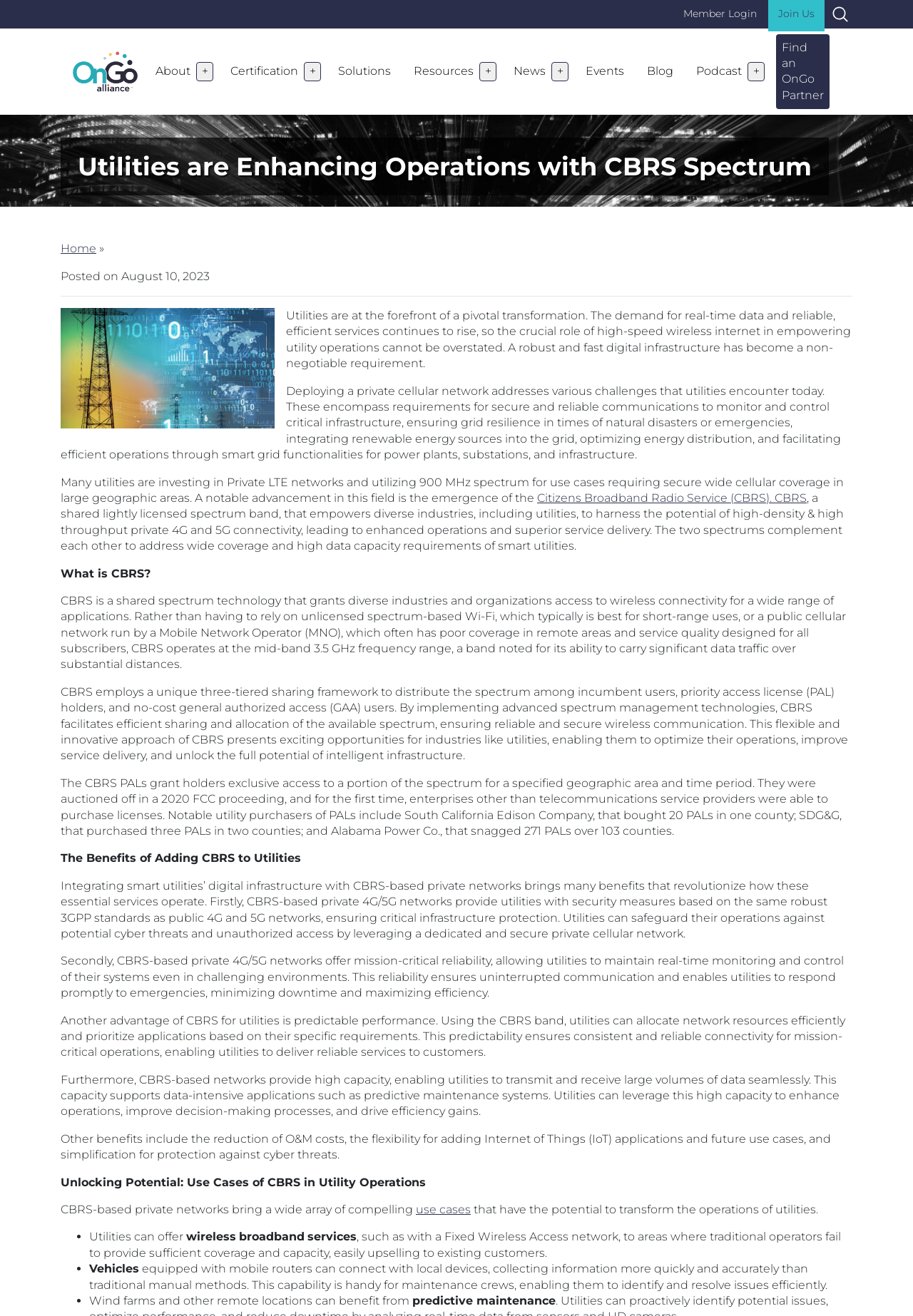Find the bounding box coordinates for the element that must be clicked to complete the instruction: "Click Find an OnGo Partner". The coordinates should be four float numbers between 0 and 1, indicated as [left, top, right, bottom].

[0.85, 0.026, 0.909, 0.083]